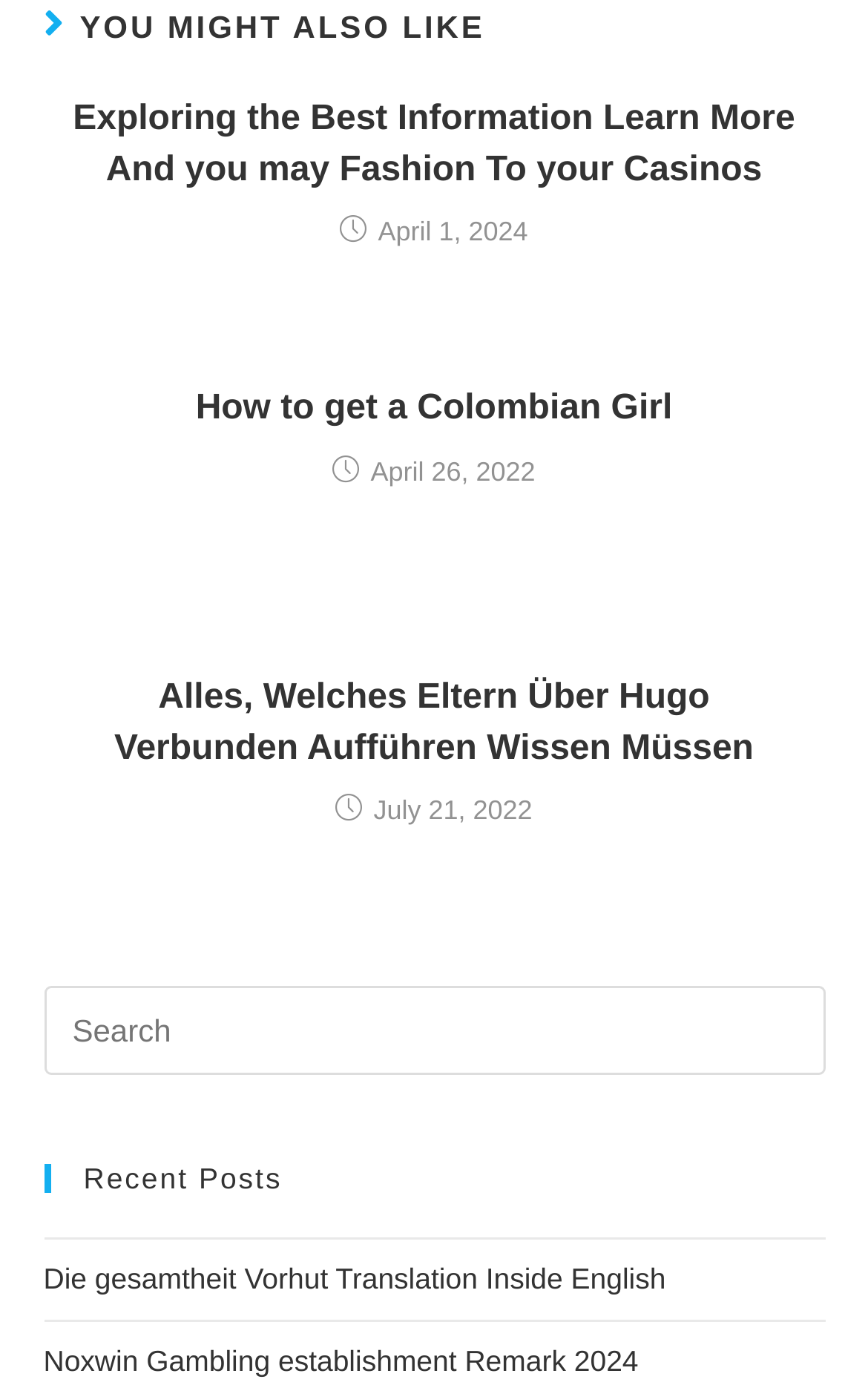What is the title of the second article?
Please use the image to provide a one-word or short phrase answer.

How to get a Colombian Girl